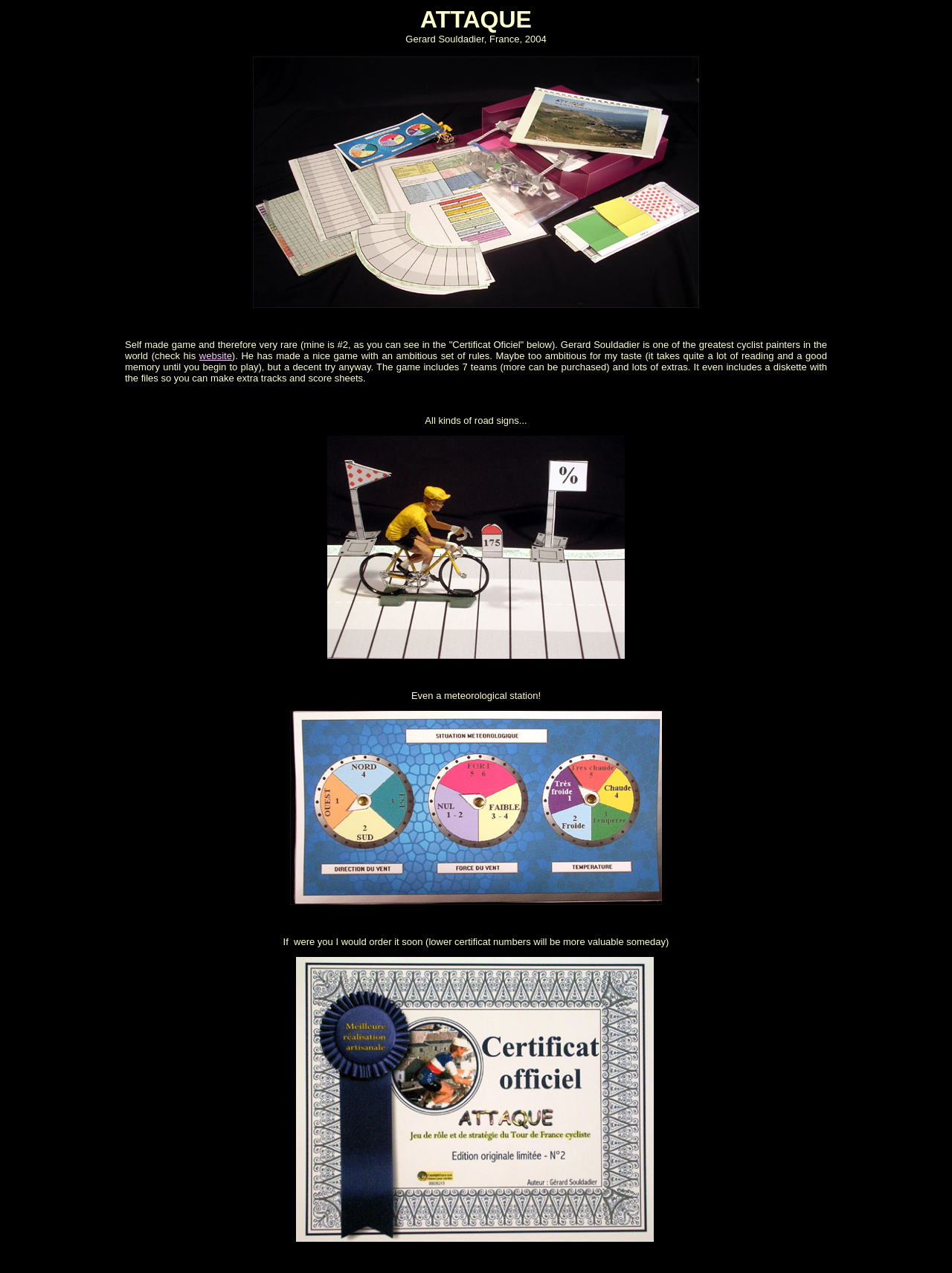Please provide a one-word or short phrase answer to the question:
What is included in the game?

7 teams and extras